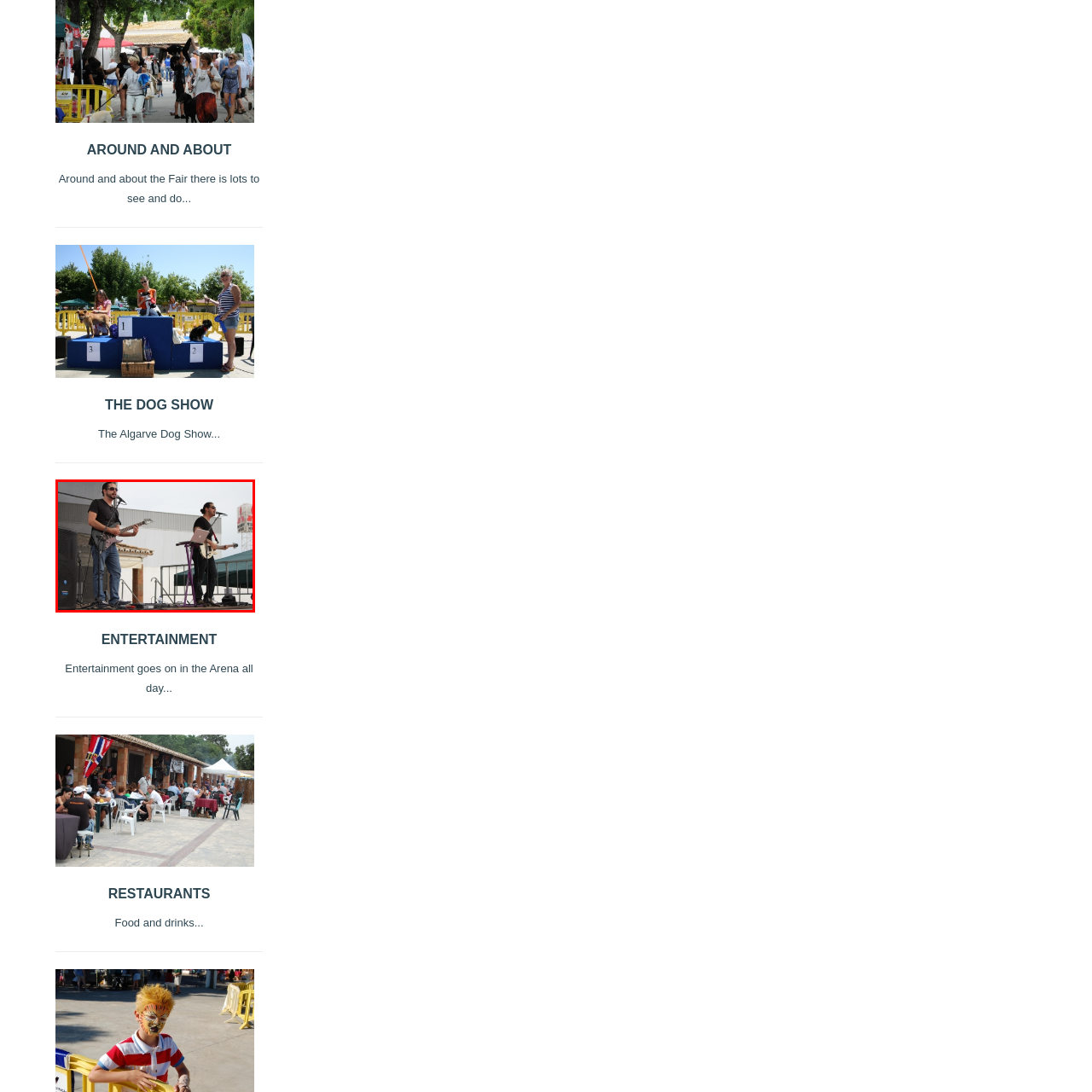Inspect the section within the red border, What is the setting of the event? Provide a one-word or one-phrase answer.

Outdoor entertainment venue